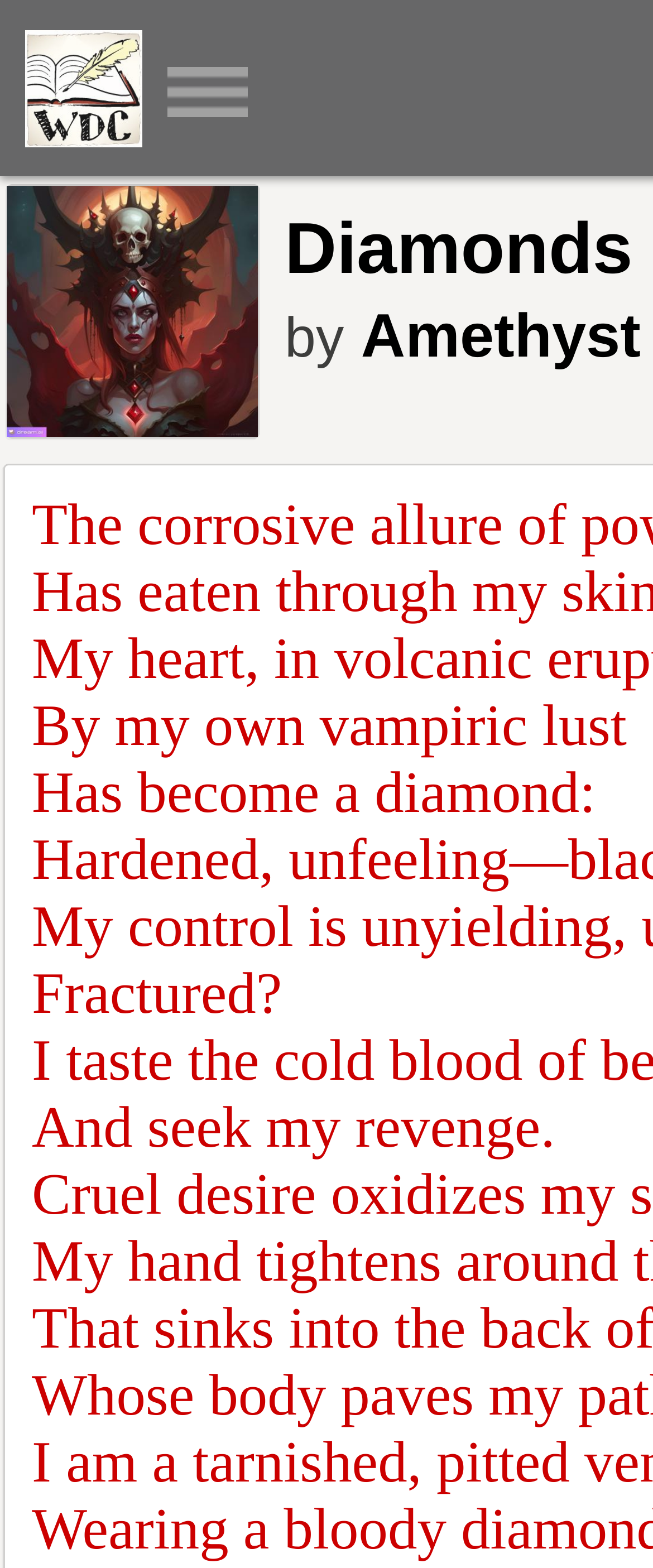What is the author's name?
Answer with a single word or phrase, using the screenshot for reference.

Not mentioned